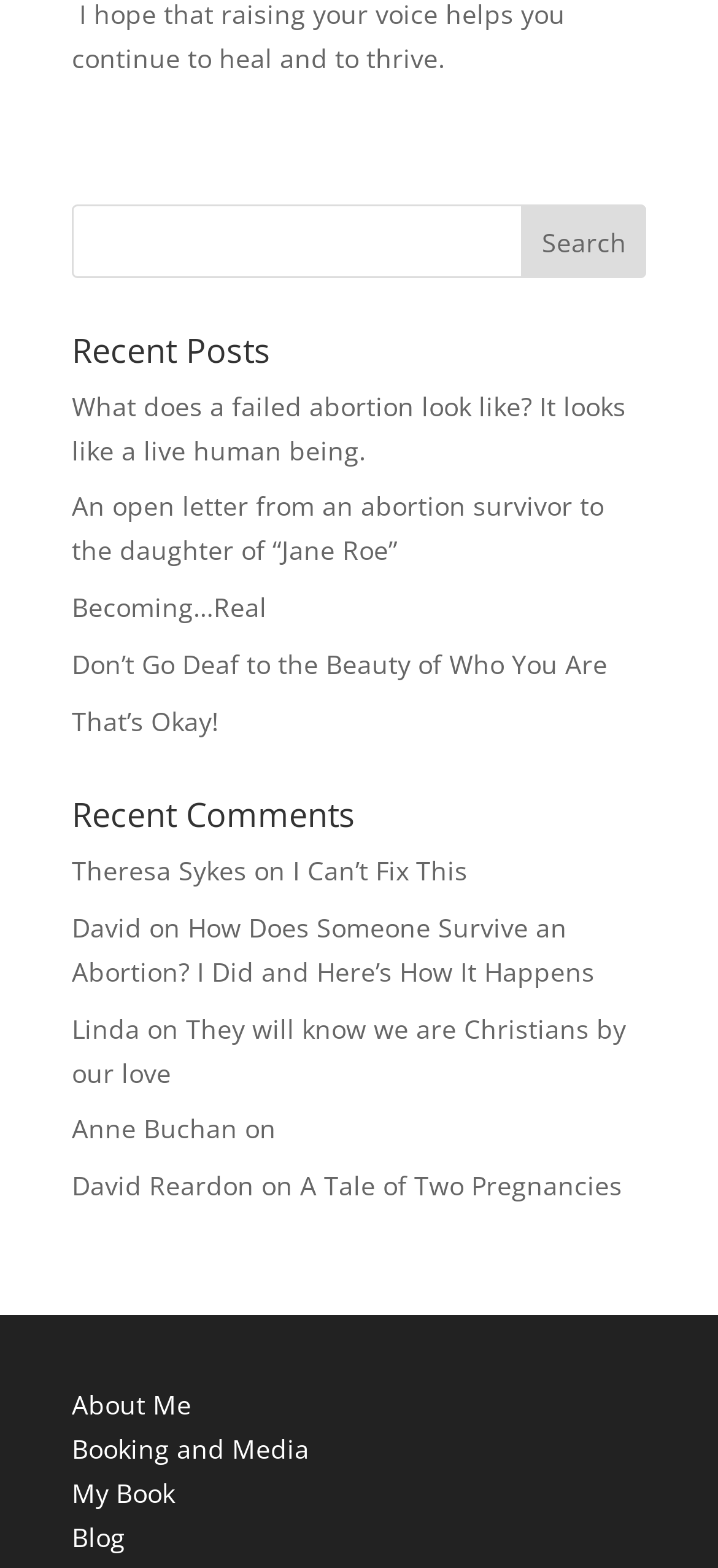Locate the bounding box coordinates of the area you need to click to fulfill this instruction: 'view recent comments'. The coordinates must be in the form of four float numbers ranging from 0 to 1: [left, top, right, bottom].

[0.1, 0.509, 0.9, 0.542]